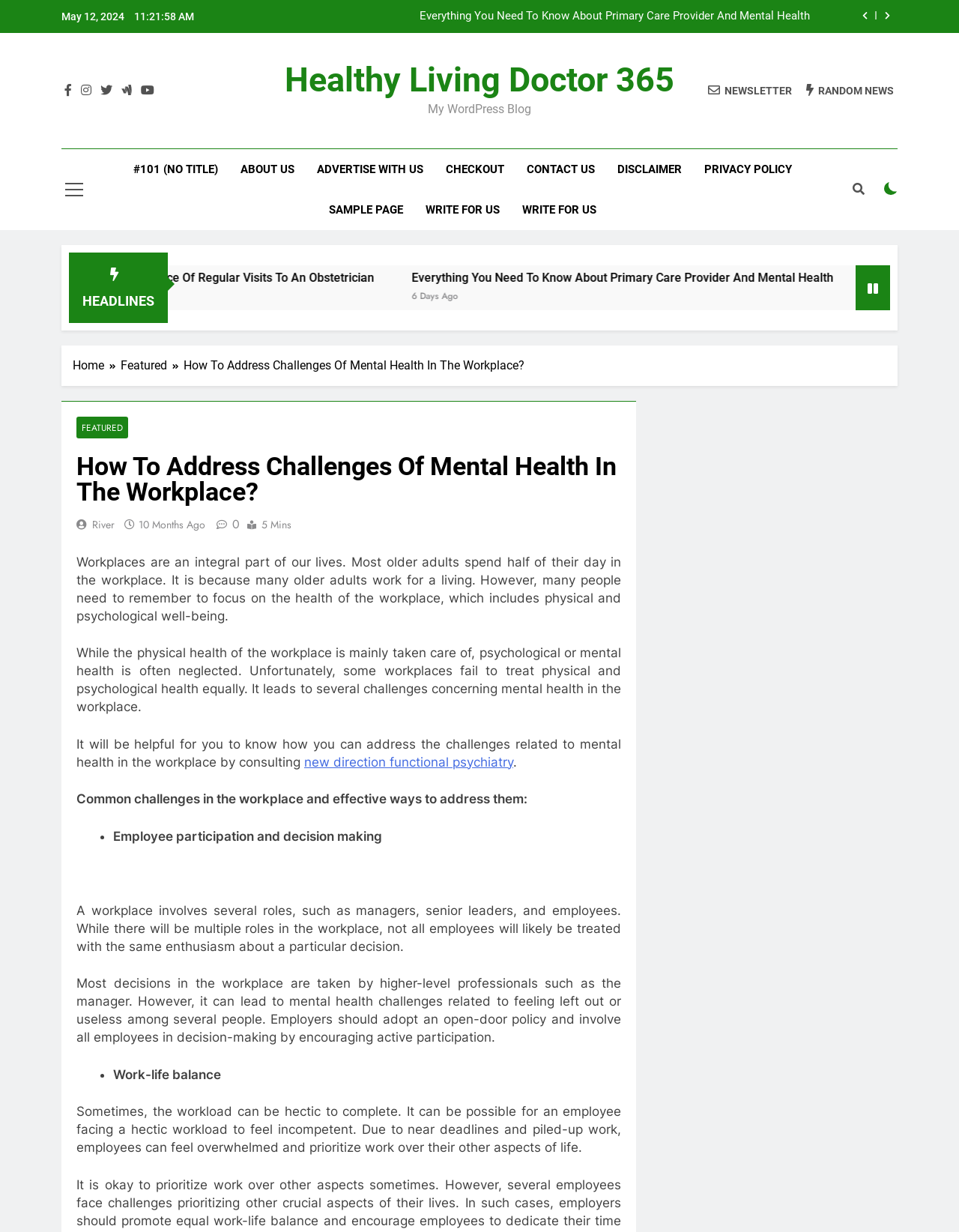Identify the bounding box coordinates of the specific part of the webpage to click to complete this instruction: "Learn about human design consulting services".

None